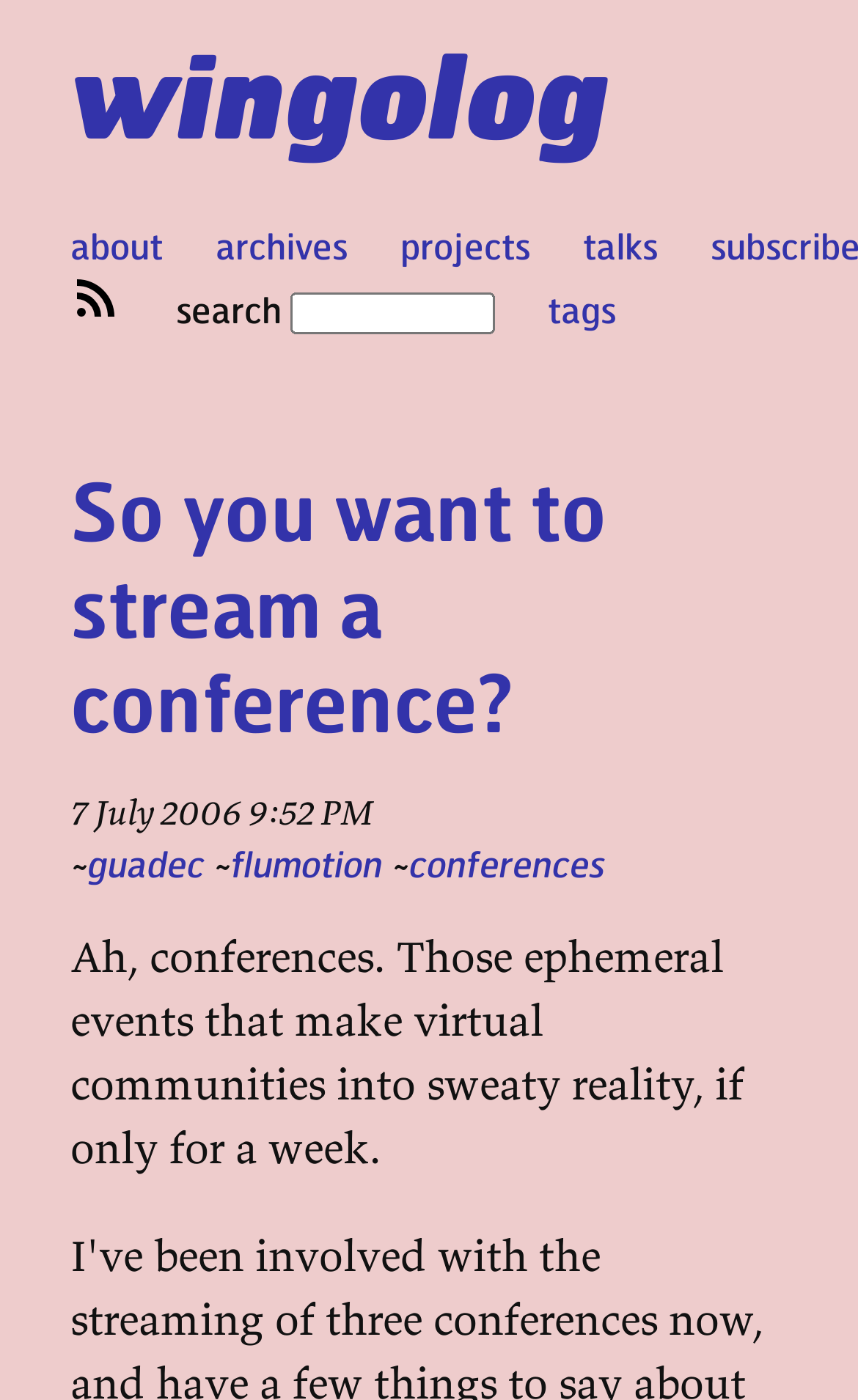With reference to the image, please provide a detailed answer to the following question: What is the purpose of the textbox?

The purpose of the textbox is for searching, as indicated by the StaticText 'search' next to it.